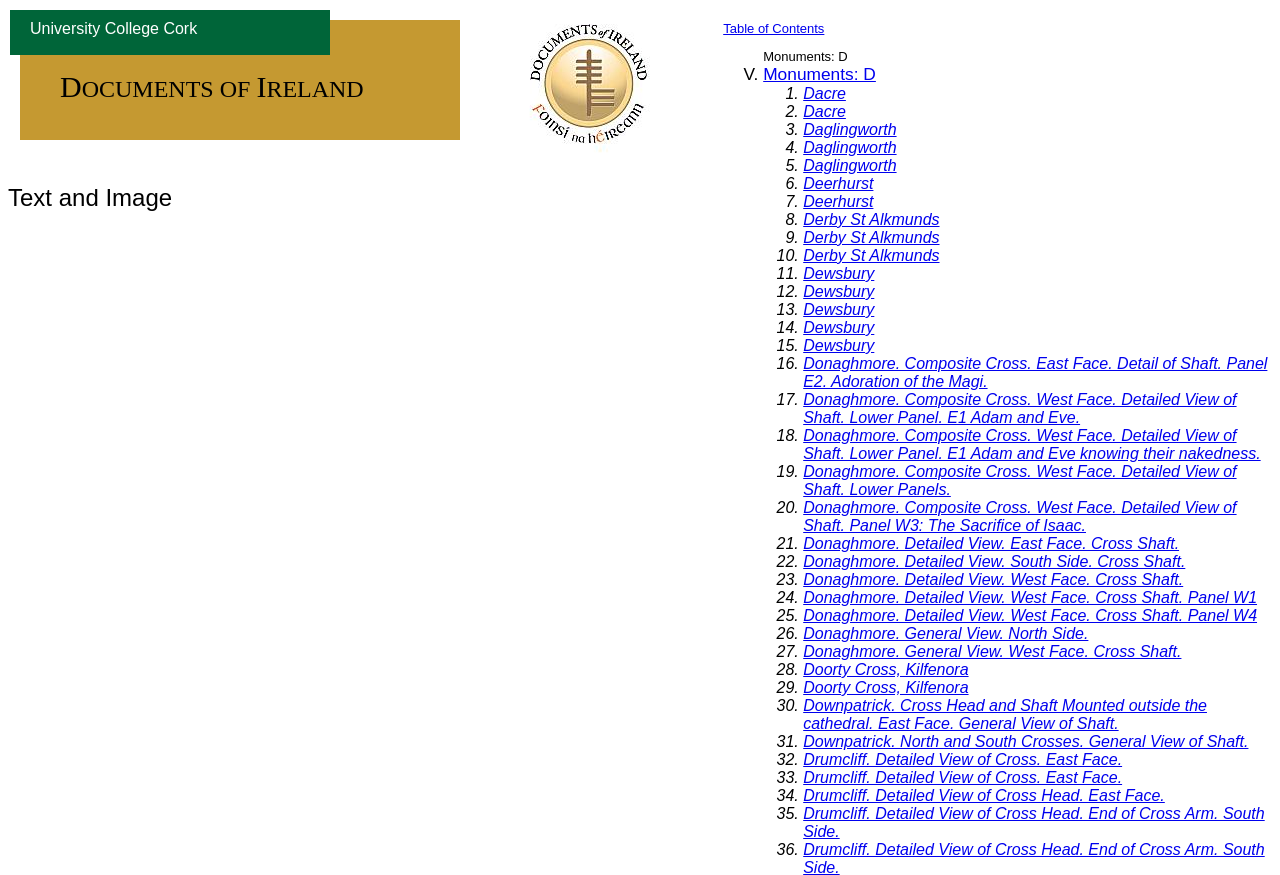Identify the bounding box coordinates necessary to click and complete the given instruction: "subscribe to get special offers".

None